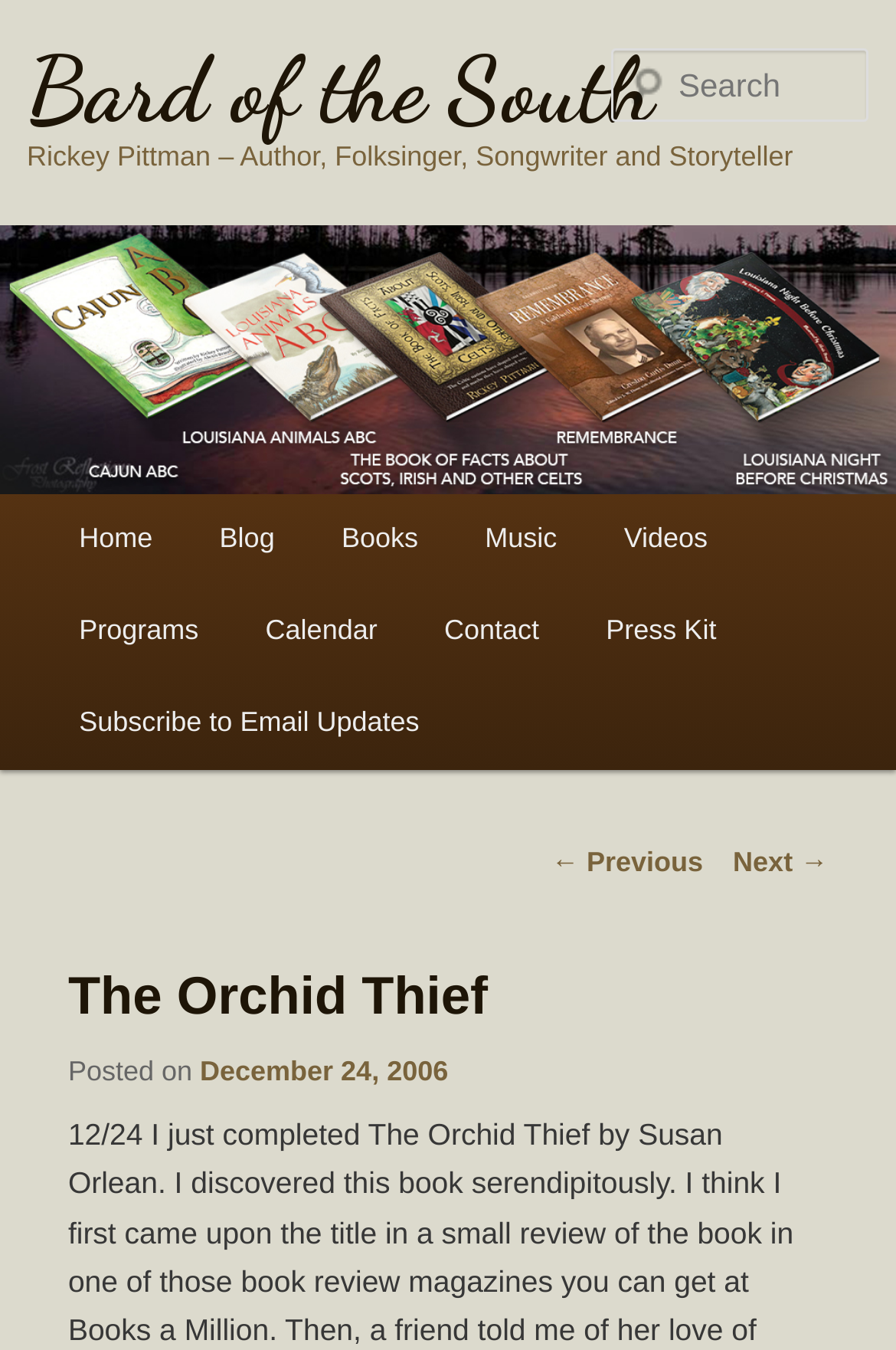Determine the coordinates of the bounding box that should be clicked to complete the instruction: "read previous post". The coordinates should be represented by four float numbers between 0 and 1: [left, top, right, bottom].

[0.615, 0.626, 0.785, 0.65]